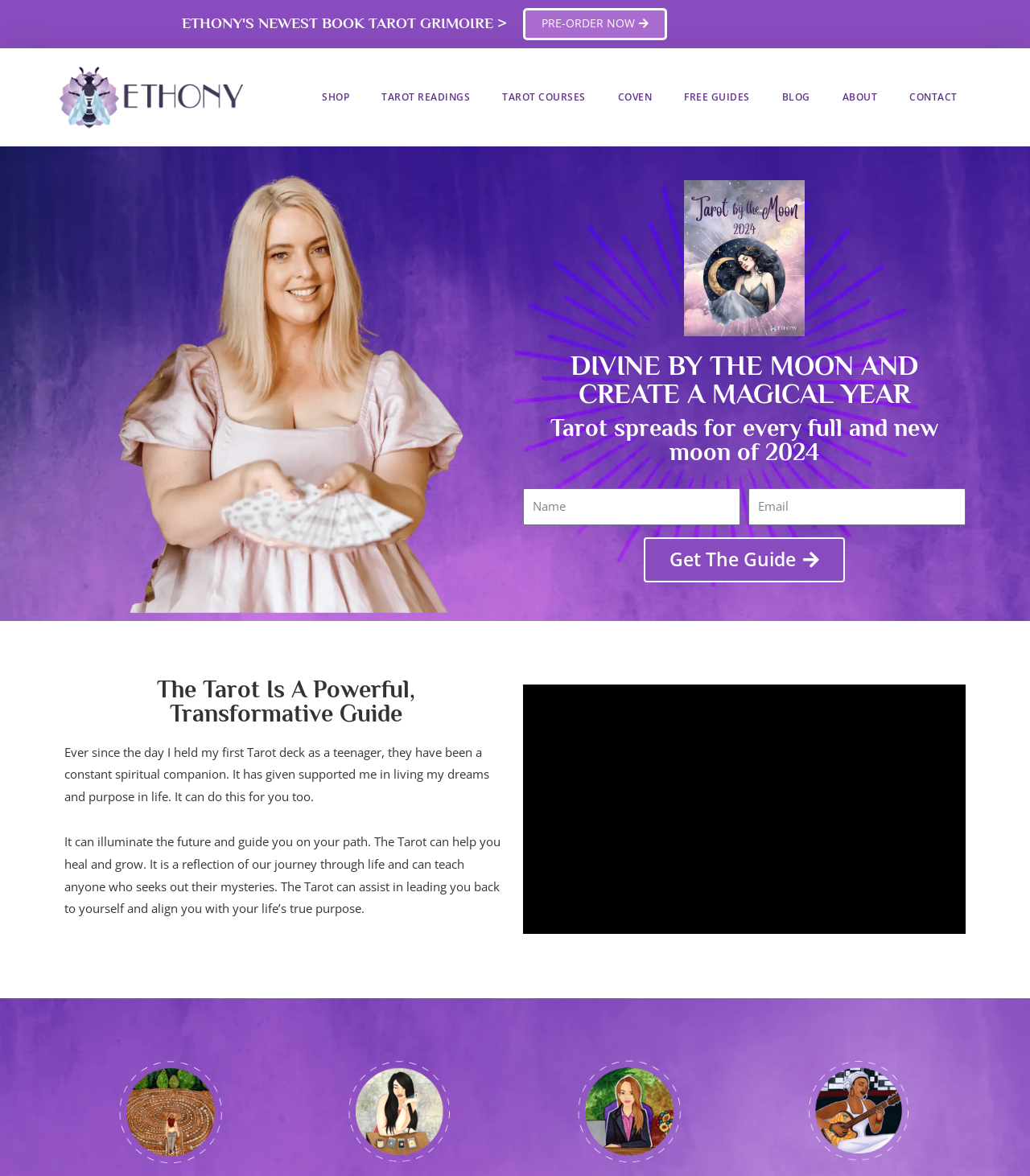What is required to get the guide on this webpage?
Please answer the question with a detailed and comprehensive explanation.

The webpage has textboxes for 'Name' and 'Email' and a 'Get The Guide' button, suggesting that providing this information is required to obtain the guide.